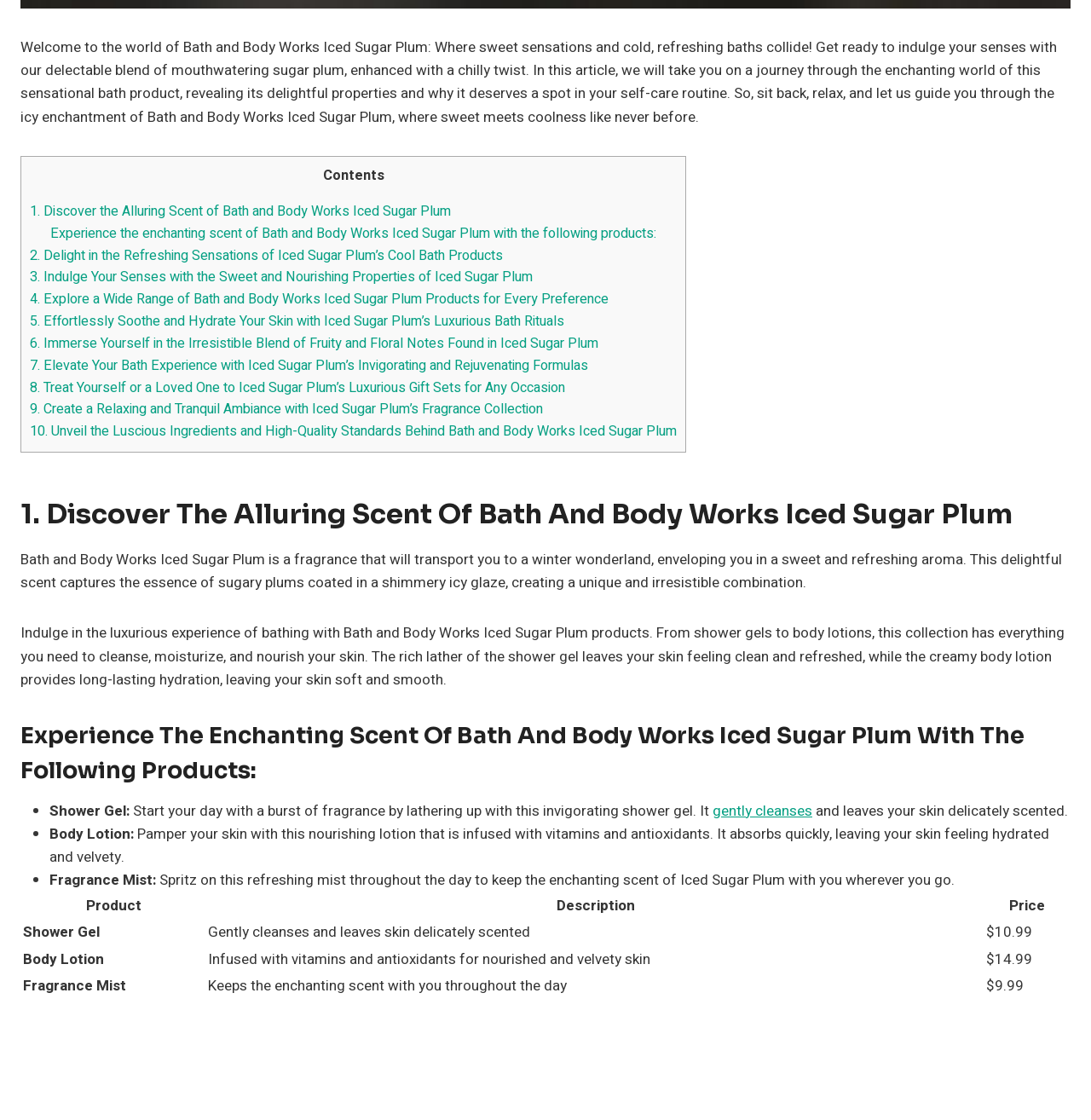Can you find the bounding box coordinates of the area I should click to execute the following instruction: "Click on 'Fragrance Mist'"?

[0.045, 0.776, 0.143, 0.795]